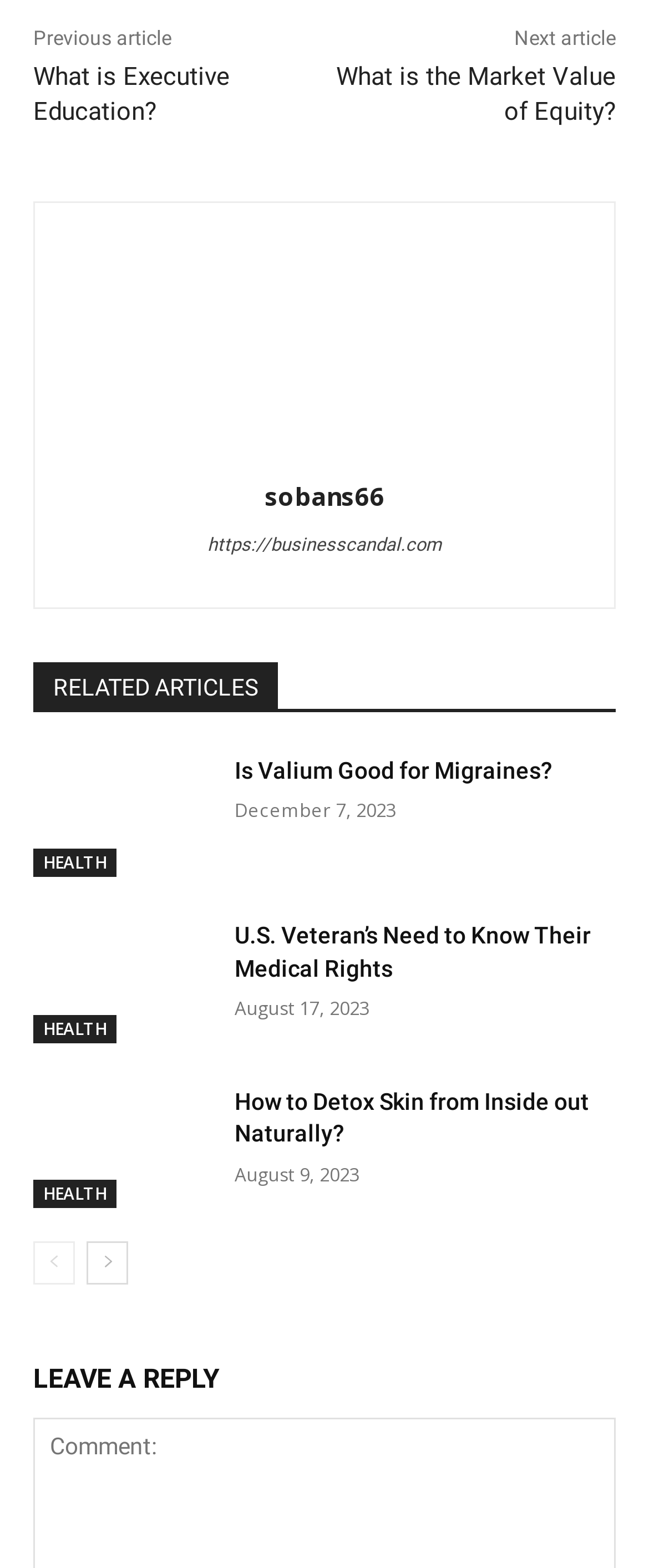Identify the bounding box coordinates of the clickable region required to complete the instruction: "Visit the 'sobans66' website". The coordinates should be given as four float numbers within the range of 0 and 1, i.e., [left, top, right, bottom].

[0.35, 0.151, 0.65, 0.275]